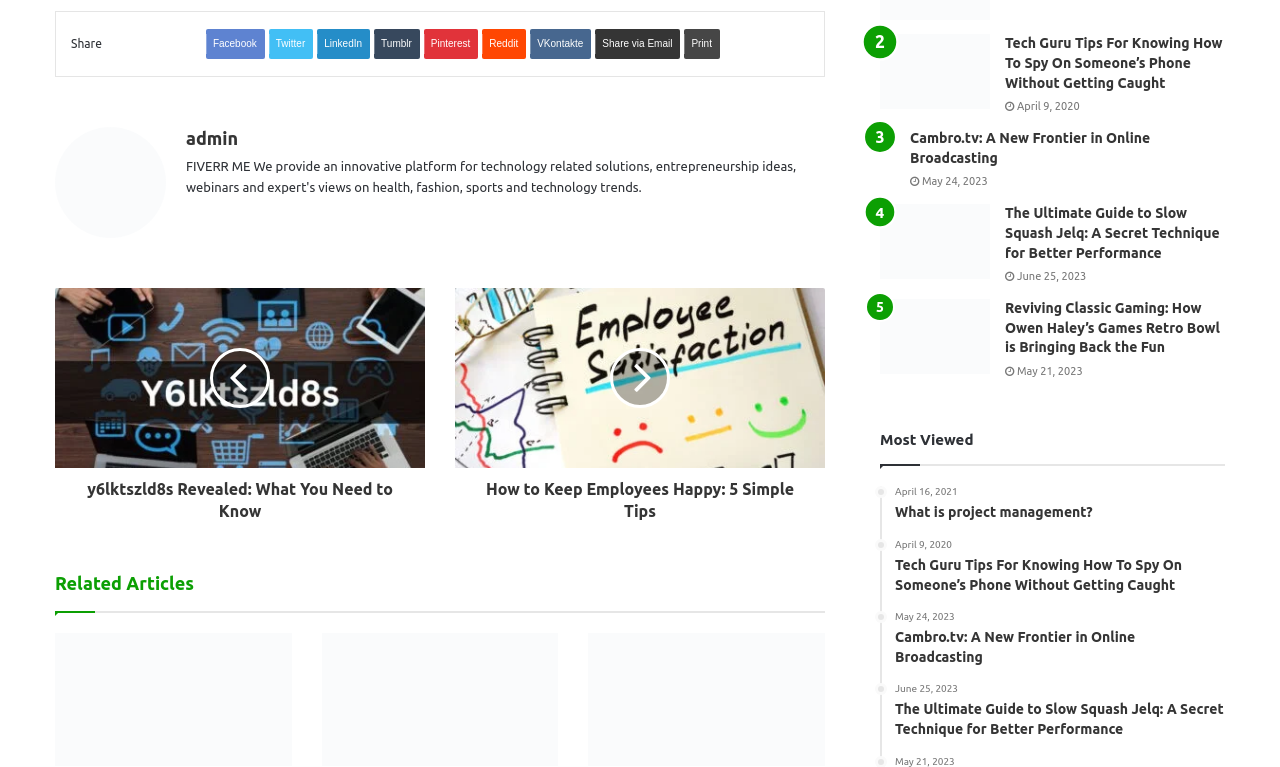What is the date of the article 'Cambro.tv: A New Frontier in Online Broadcasting'? Look at the image and give a one-word or short phrase answer.

May 24, 2023